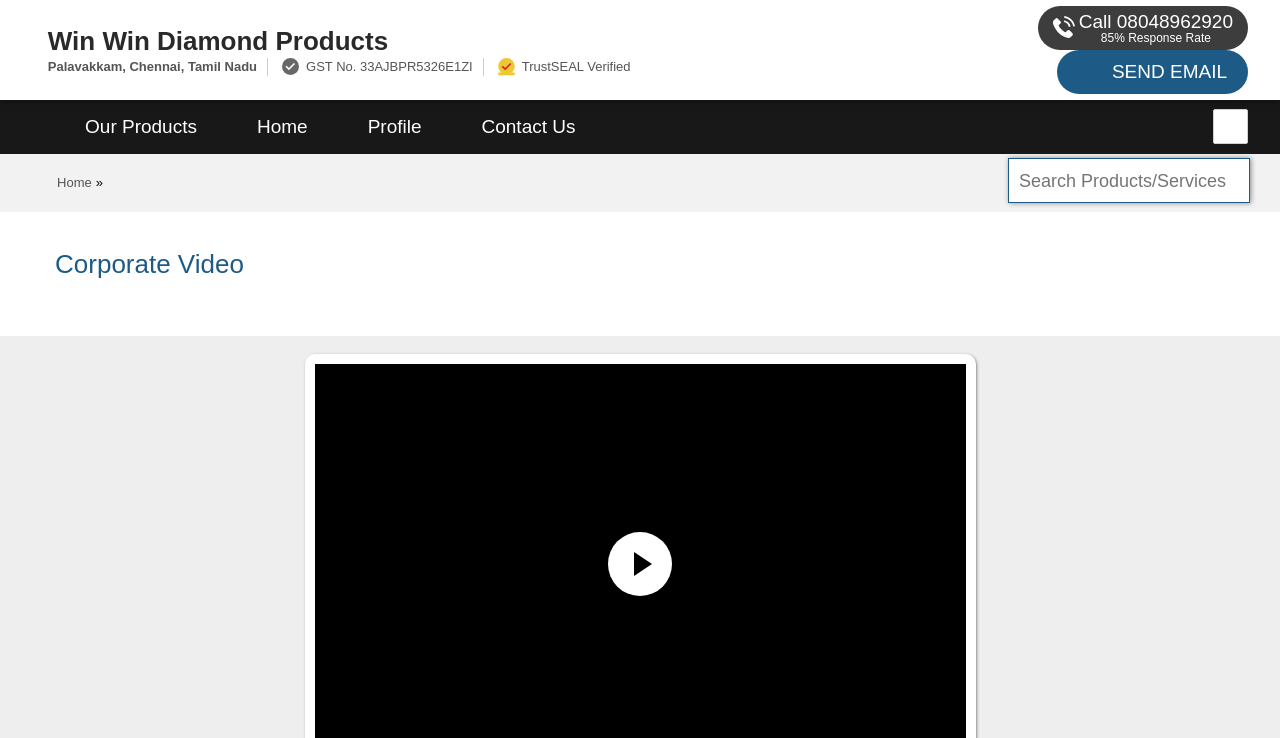What can be searched in the textbox?
Please describe in detail the information shown in the image to answer the question.

The textbox is labeled as 'Search Products/Services', indicating that users can search for products or services offered by the company.